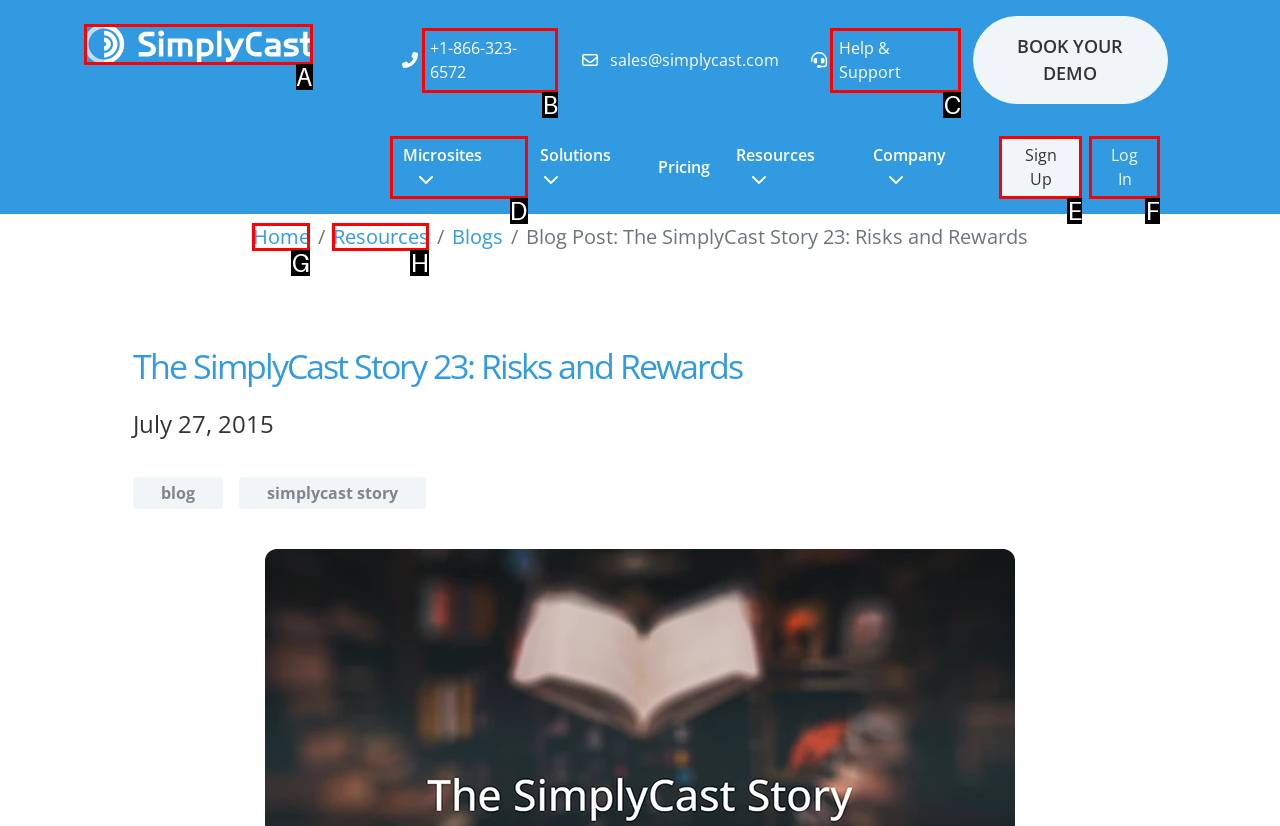Find the HTML element that suits the description: WHAT WE DO
Indicate your answer with the letter of the matching option from the choices provided.

None